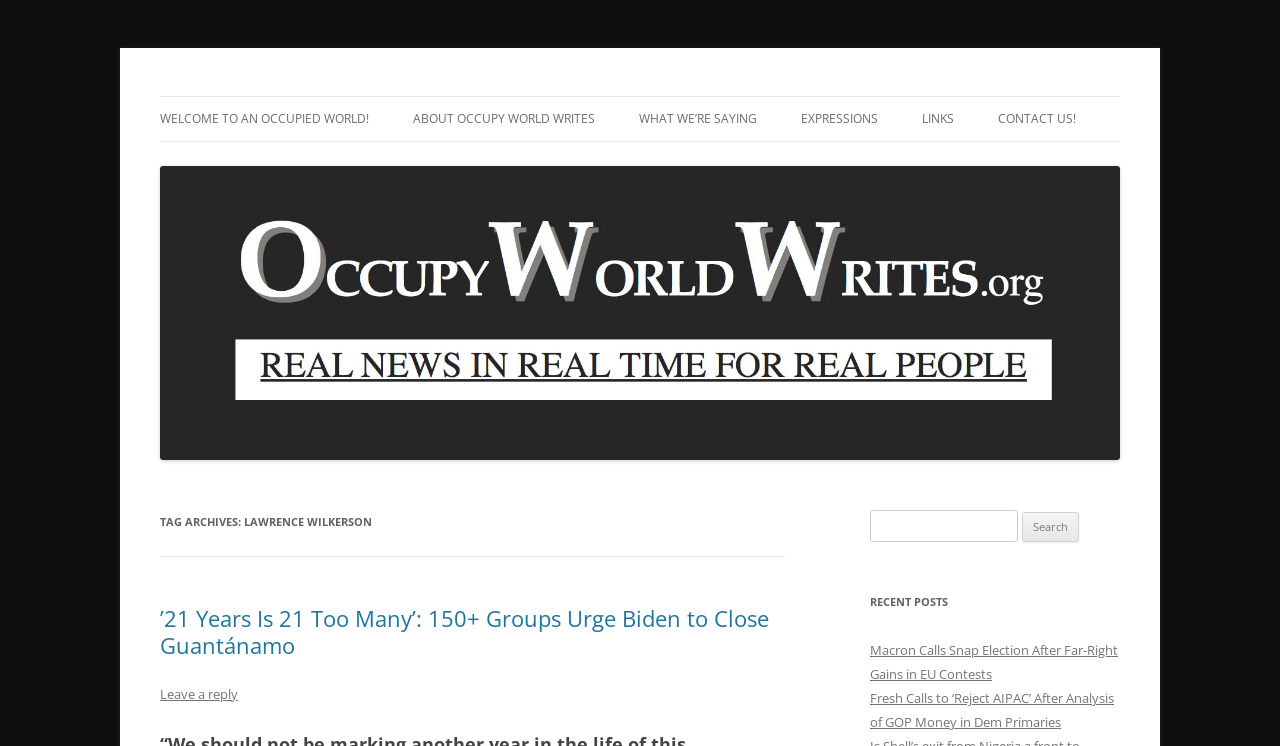Find the bounding box coordinates of the element to click in order to complete this instruction: "Click on the 'CONTACT US!' link". The bounding box coordinates must be four float numbers between 0 and 1, denoted as [left, top, right, bottom].

[0.78, 0.13, 0.841, 0.189]